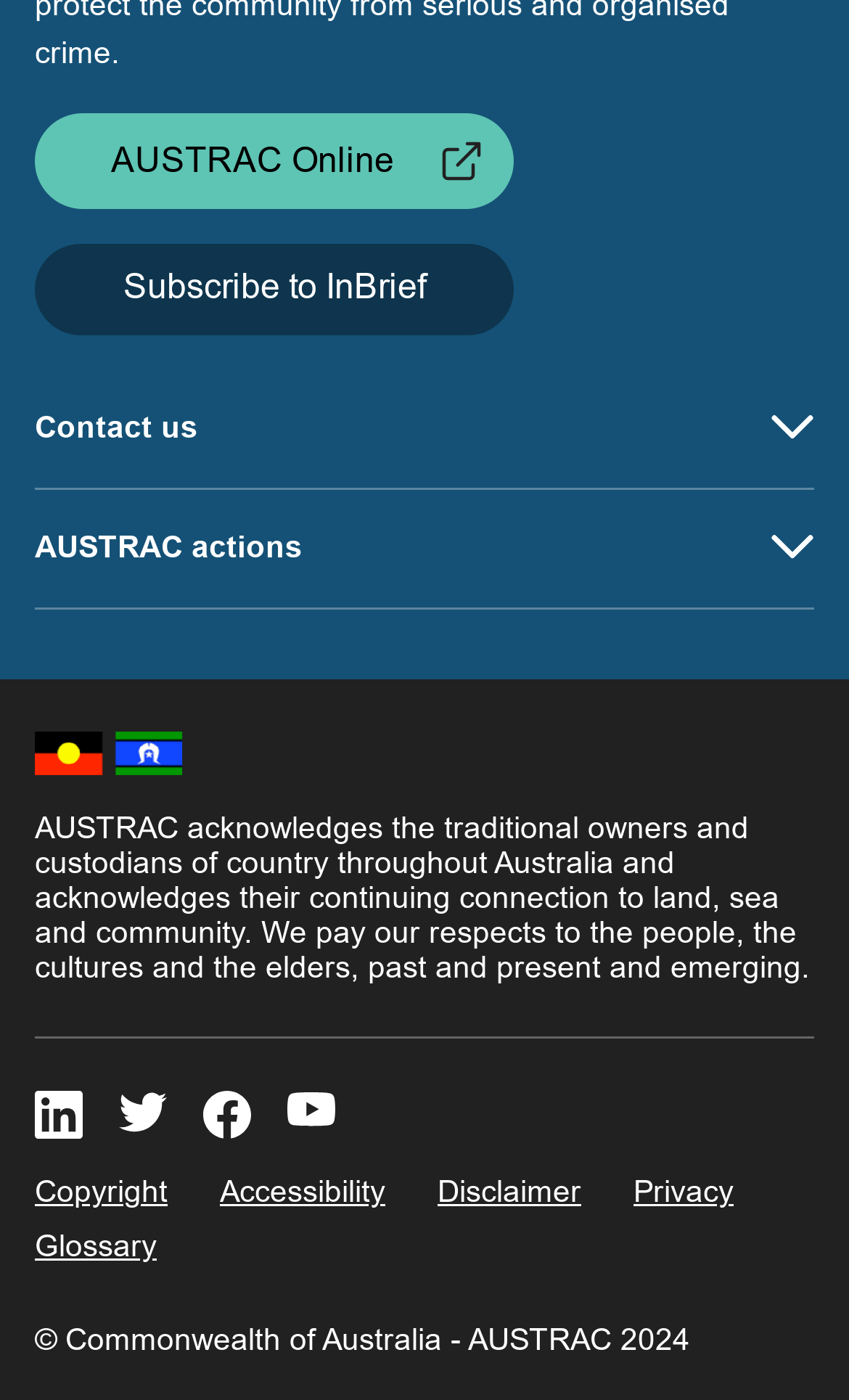Give a succinct answer to this question in a single word or phrase: 
How many links are available under 'AUSTRAC actions'?

5